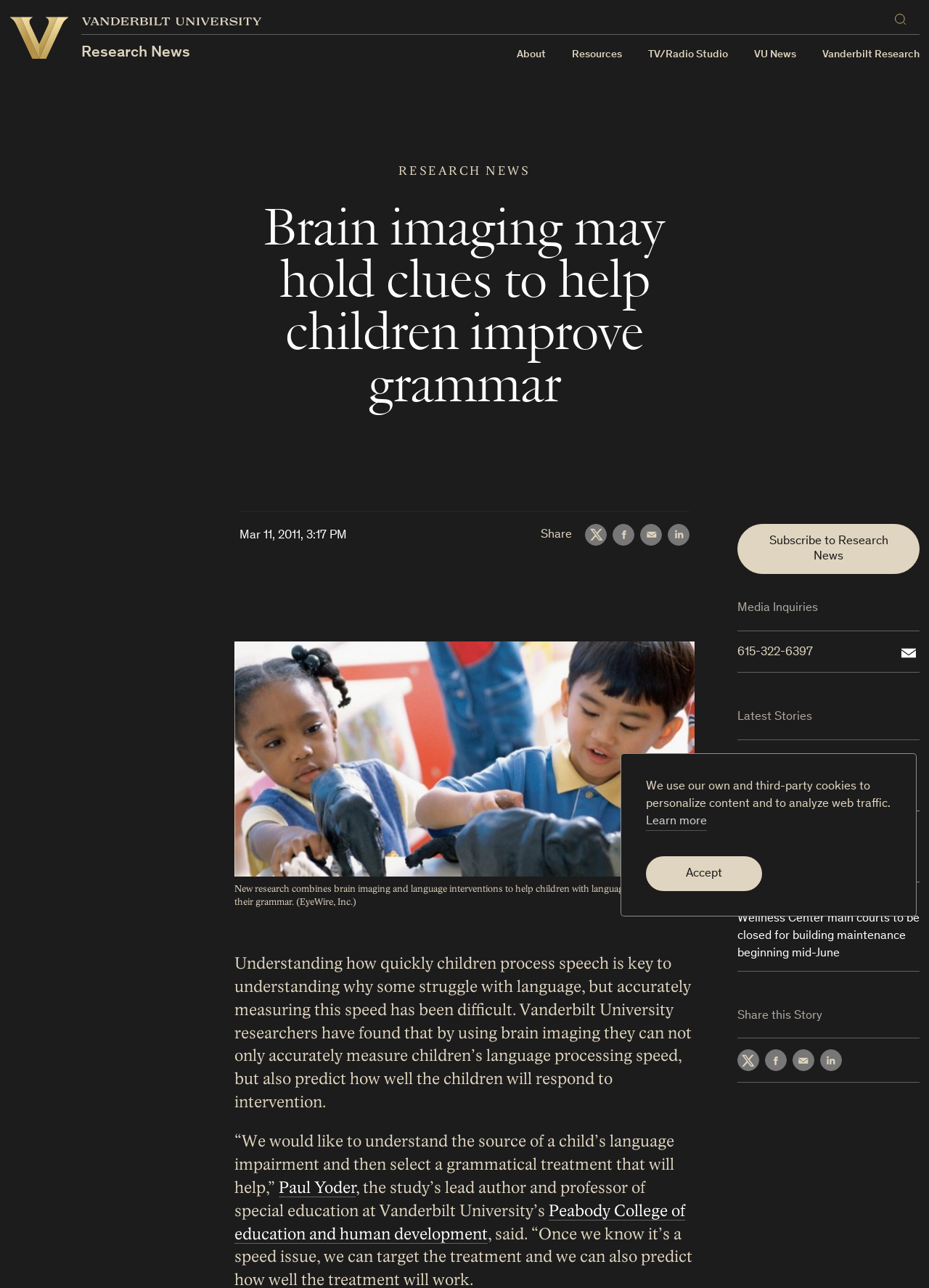What is the topic of the research mentioned in the webpage?
Using the image as a reference, answer the question with a short word or phrase.

Language delays in children